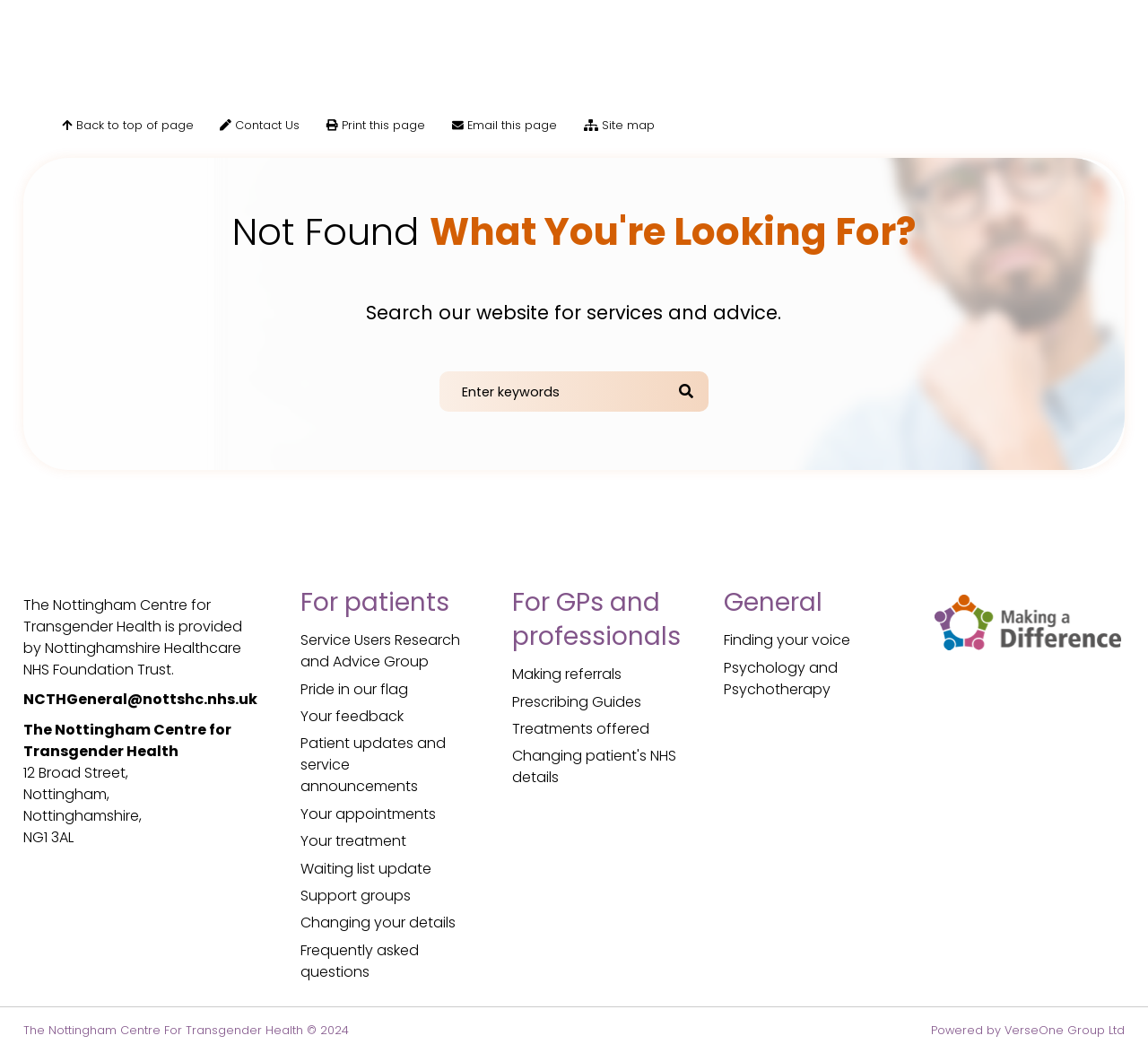What is the purpose of the search box?
Give a detailed and exhaustive answer to the question.

I found the answer by looking at the heading element with the text 'Not Found What You're Looking For? Search our website for services and advice.' which is located above the search box.